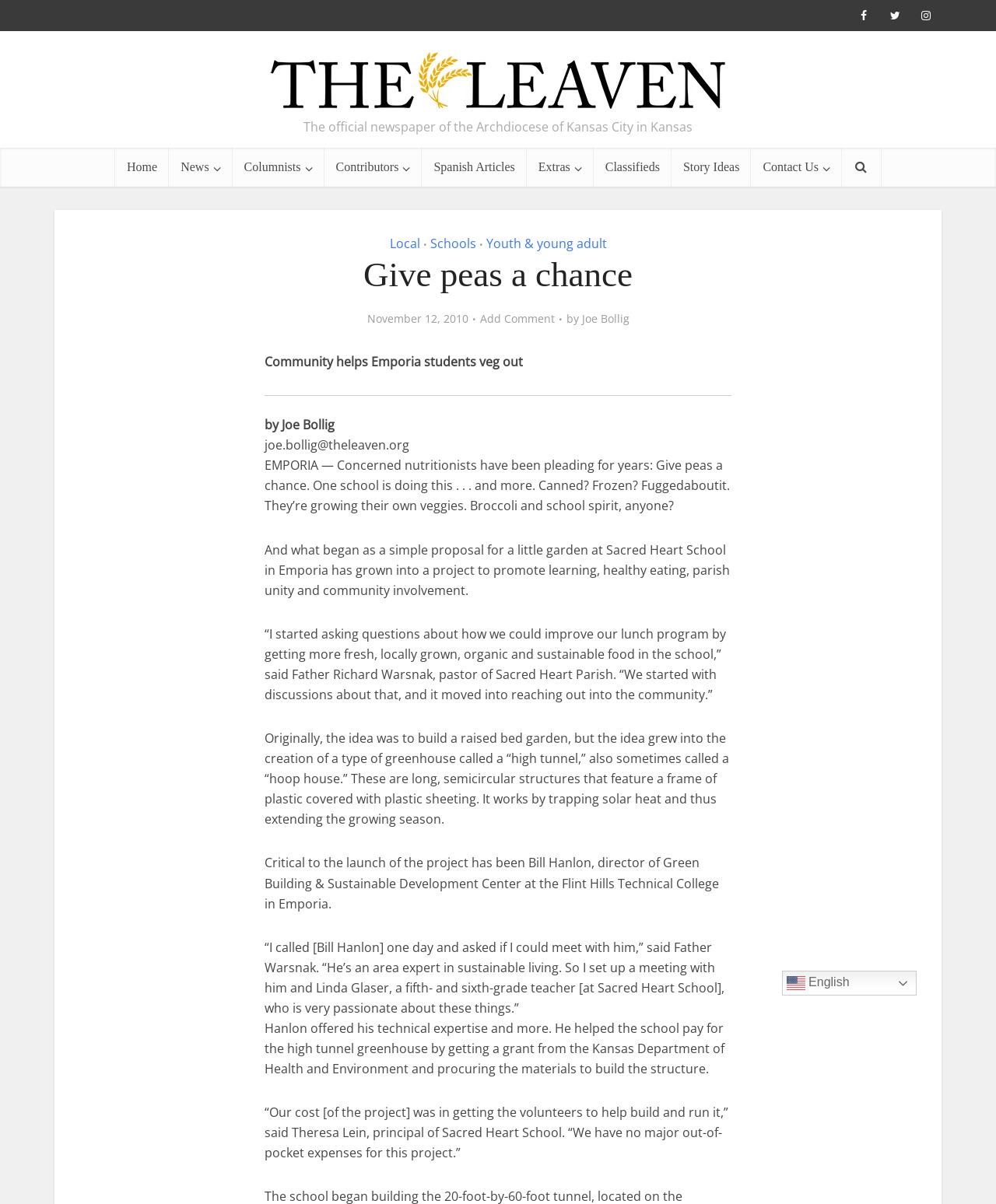Answer the question using only one word or a concise phrase: What is the name of the newspaper?

The Leaven Catholic Newspaper